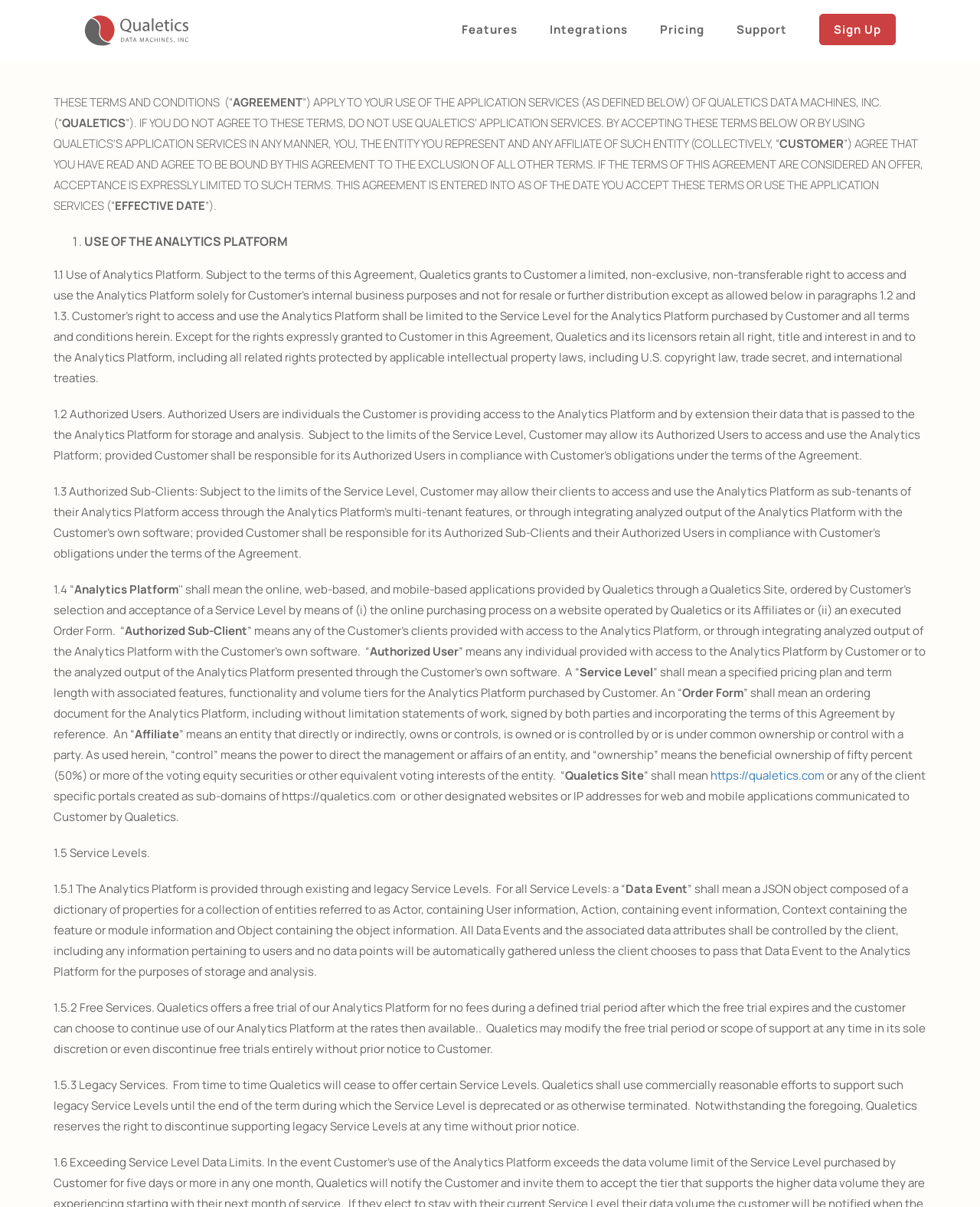Provide the bounding box coordinates of the HTML element this sentence describes: "Go to Top".

[0.904, 0.79, 0.941, 0.812]